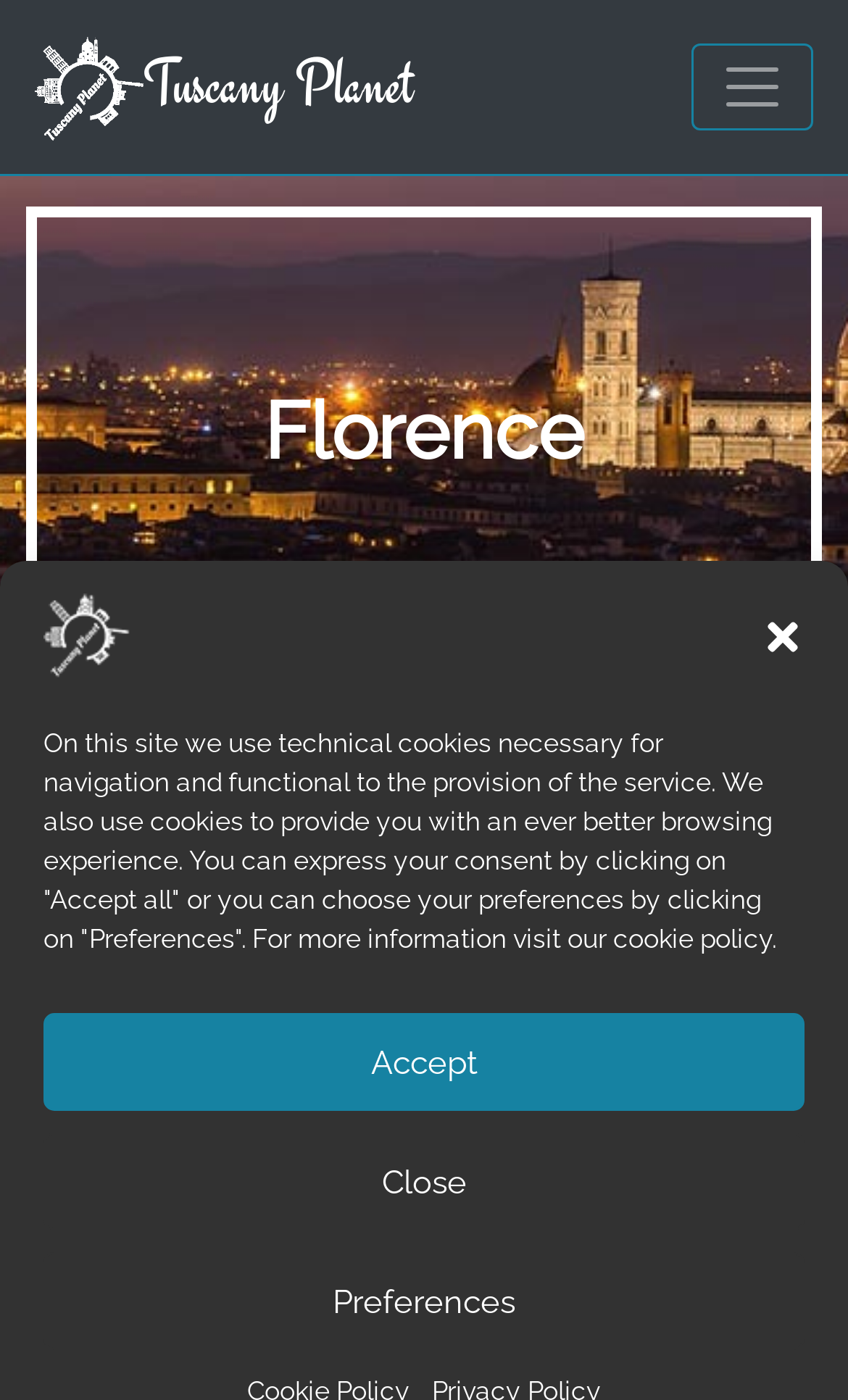What is the name of the website?
Please use the image to provide a one-word or short phrase answer.

Tuscany Planet